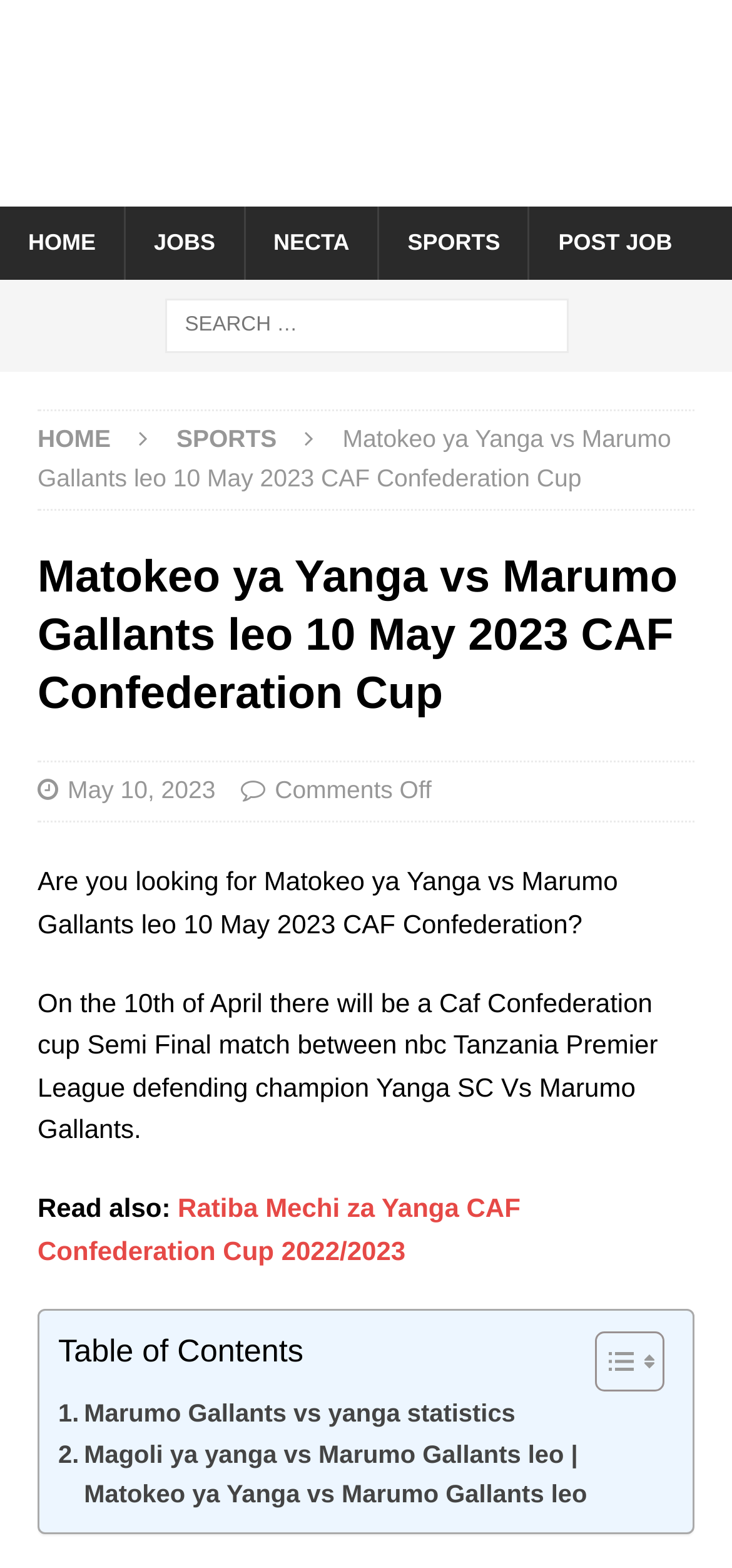What is the date of the CAF Confederation Cup Semi Final match?
Please craft a detailed and exhaustive response to the question.

The date of the match is mentioned in the article as 'May 10, 2023', which is also linked as a separate element on the webpage.